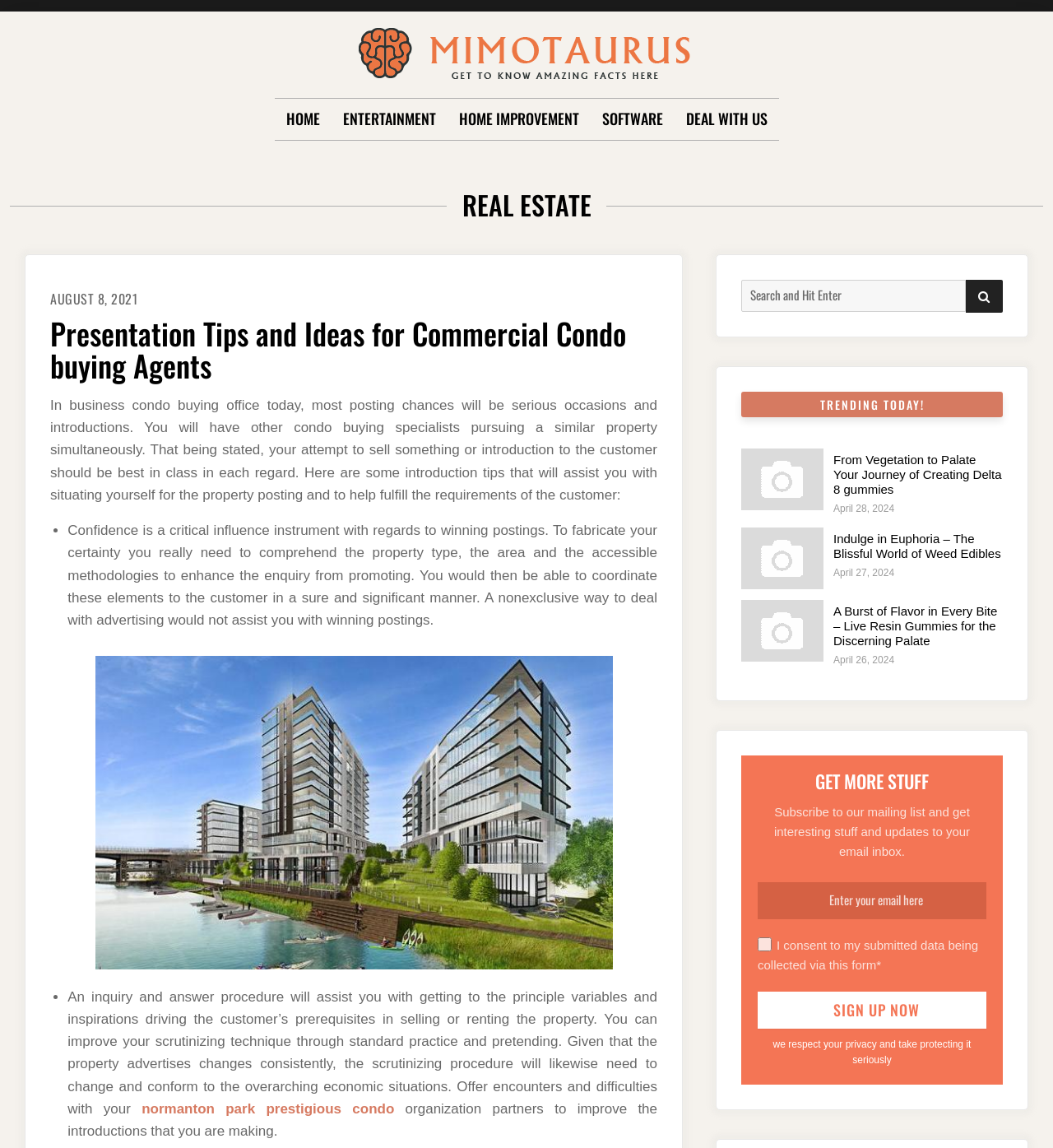Create a detailed summary of the webpage's content and design.

This webpage is a blog focused on real estate, with a primary menu at the top featuring links to HOME, ENTERTAINMENT, HOME IMPROVEMENT, SOFTWARE, and DEAL WITH US. Below the menu, there is a heading "REAL ESTATE" followed by a section with a title "Presentation Tips and Ideas for Commercial Condo buying Agents". This section contains a lengthy article with several paragraphs of text, an image of a condo buying agent, and a link to "normanton park prestigious condo". The article provides tips and ideas for commercial condo buying agents, including the importance of confidence, understanding the property type and location, and using an inquiry and answer procedure to get to the principle variables and inspirations driving the customer's requirements.

To the right of this section, there is a search bar with a button labeled "SEARCH". Below the search bar, there is a heading "TRENDING TODAY!" followed by three sections, each featuring a link to an article, an image labeled "No Image", and a date. The article titles are "From Vegetation to Palate Your Journey of Creating Delta 8 gummies", "Indulge in Euphoria – The Blissful World of Weed Edibles", and "A Burst of Flavor in Every Bite – Live Resin Gummies for the Discerning Palate".

Further down the page, there is a section with a heading "GET MORE STUFF" where users can subscribe to the blog's mailing list by entering their email address and checking a box to consent to their submitted data being collected. There is also a button labeled "Sign Up Now" and a statement about respecting users' privacy.